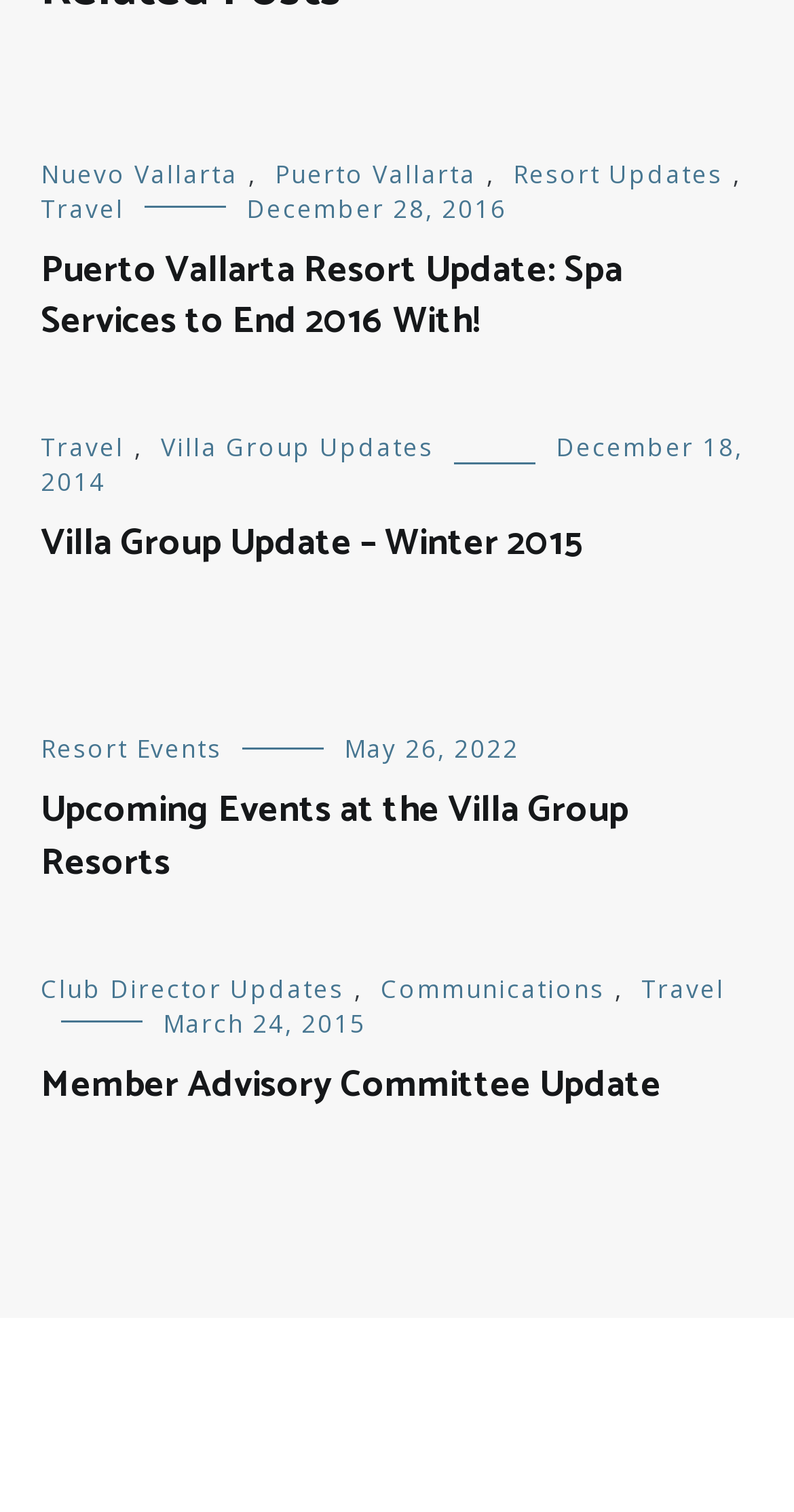What is the topic of the first article on this webpage?
Using the visual information, reply with a single word or short phrase.

Puerto Vallarta Resort Update